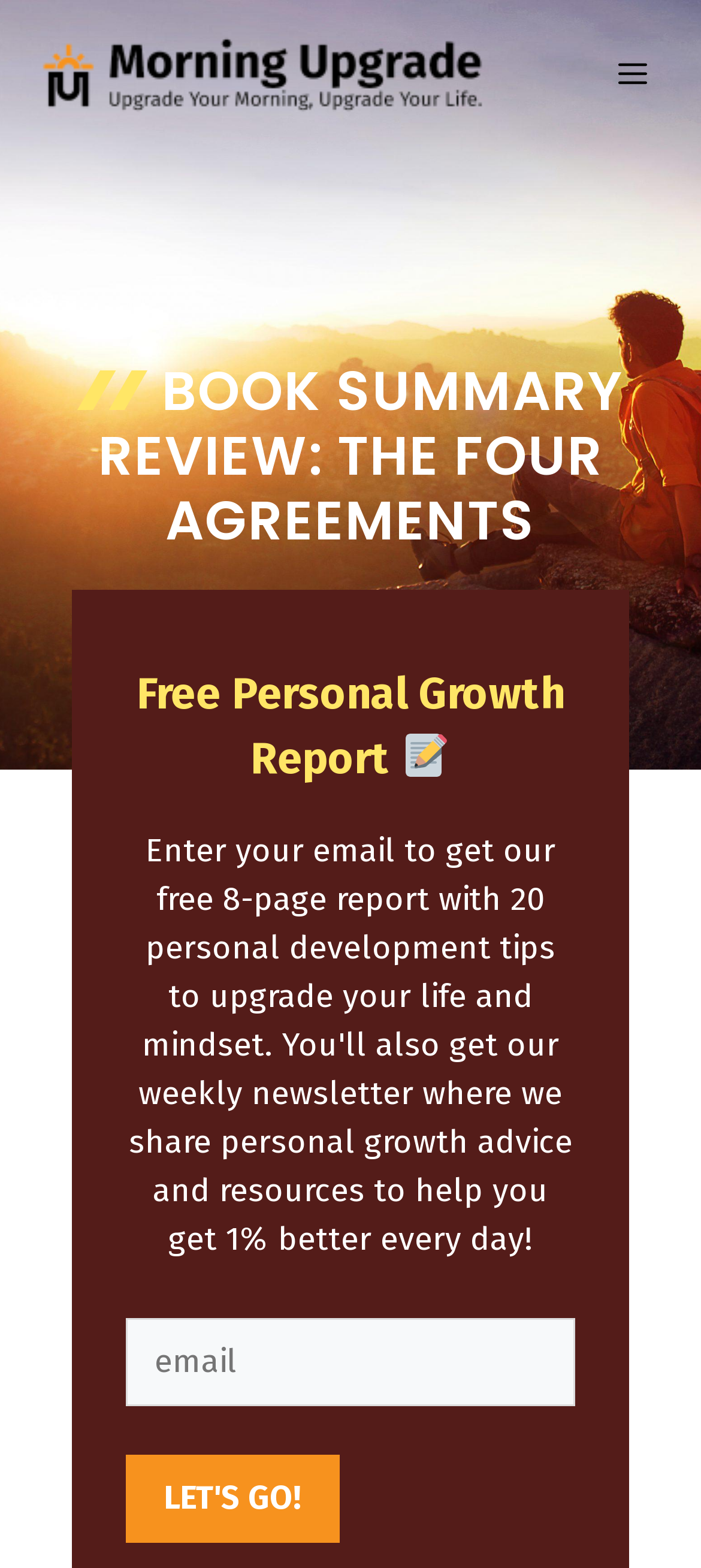What is the purpose of the 'Let's Go!' button?
Using the details shown in the screenshot, provide a comprehensive answer to the question.

The purpose of the 'Let's Go!' button can be inferred by its position below the required email textbox, suggesting that it is used to submit the email to receive the free personal growth report.